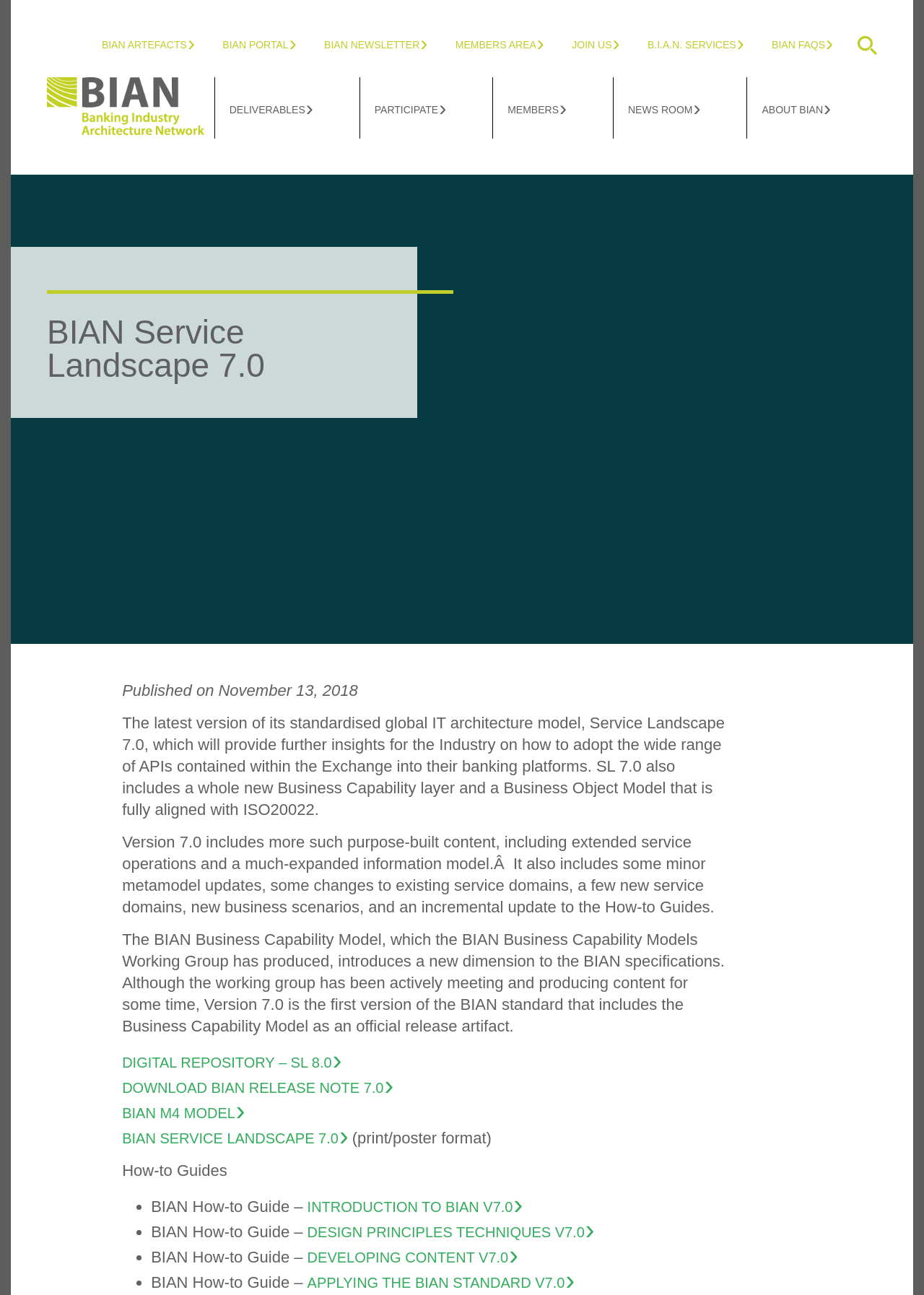What is the latest version of BIAN's standardised global IT architecture model?
Answer with a single word or phrase by referring to the visual content.

7.0